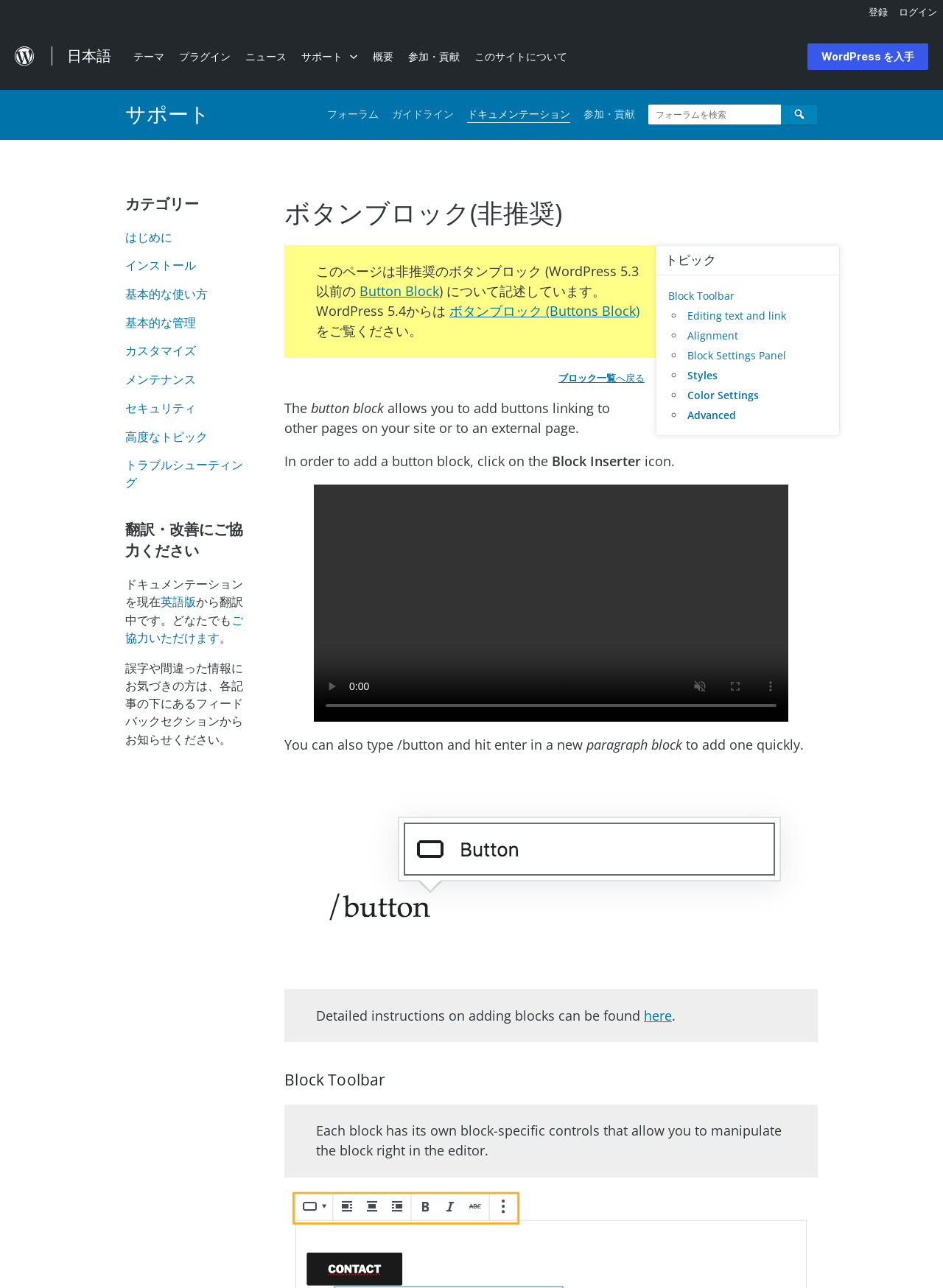Please analyze the image and give a detailed answer to the question:
How can you add a button block?

The webpage instructs users to click on the Block Inserter icon to add a button block. This information can be found in the paragraph that starts with 'In order to add a button block, click on the...'.